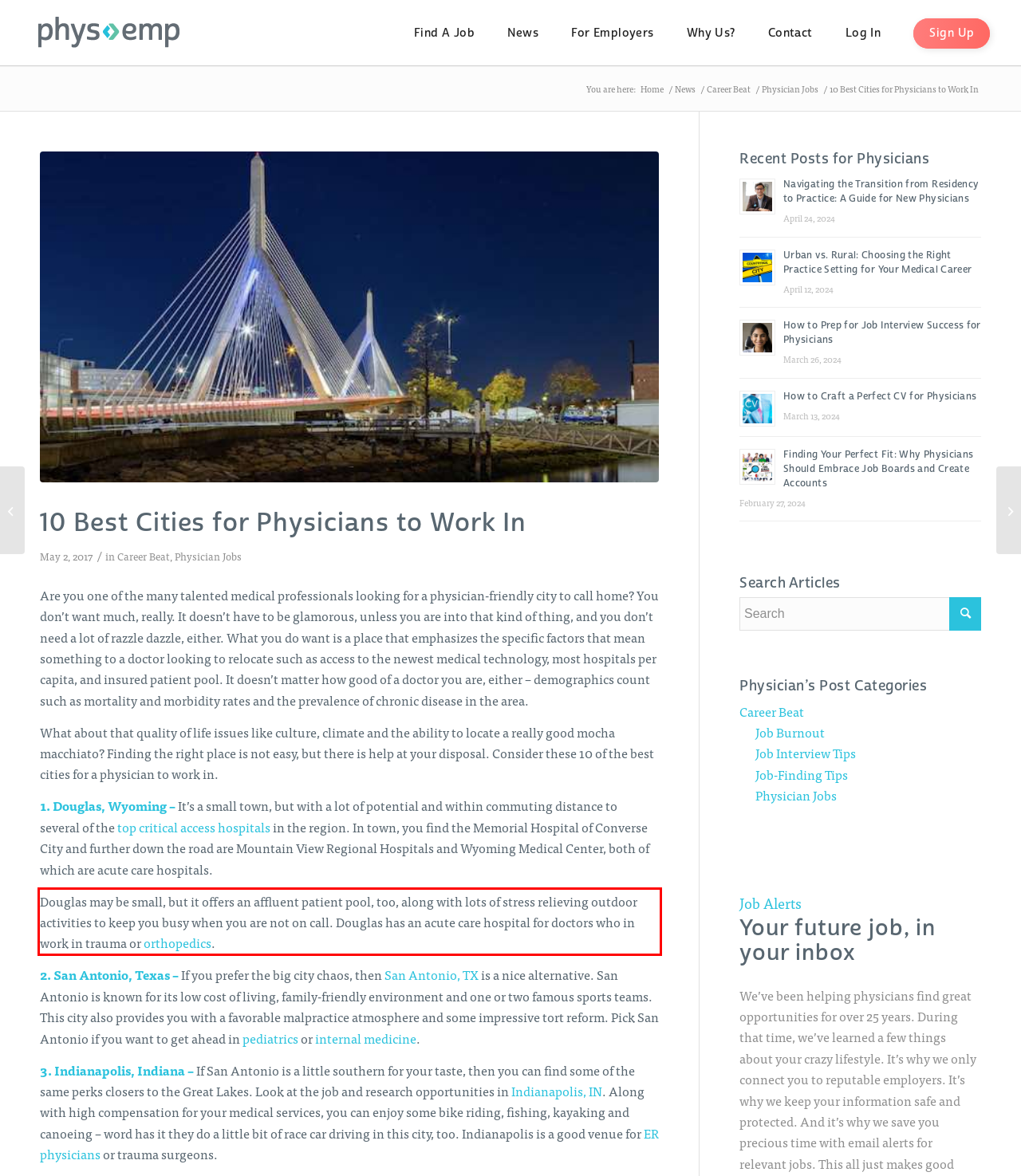Given the screenshot of a webpage, identify the red rectangle bounding box and recognize the text content inside it, generating the extracted text.

Douglas may be small, but it offers an affluent patient pool, too, along with lots of stress relieving outdoor activities to keep you busy when you are not on call. Douglas has an acute care hospital for doctors who in work in trauma or orthopedics.